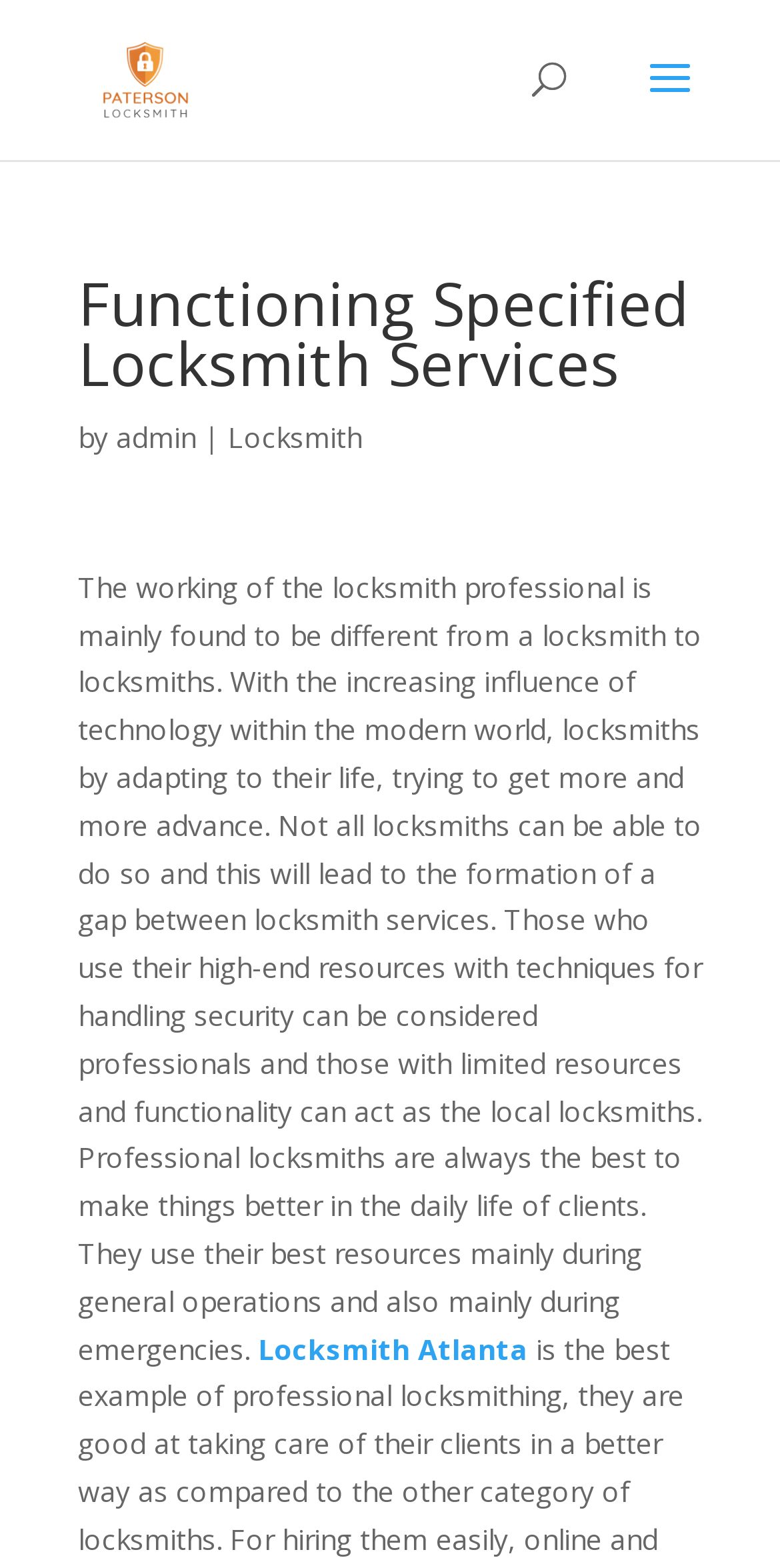What is the location of the locksmith service?
Provide a thorough and detailed answer to the question.

The link 'Locksmith Paterson, NJ | 07501' at the top of the webpage suggests that the locksmith service is located in Paterson, New Jersey, with a zip code of 07501.